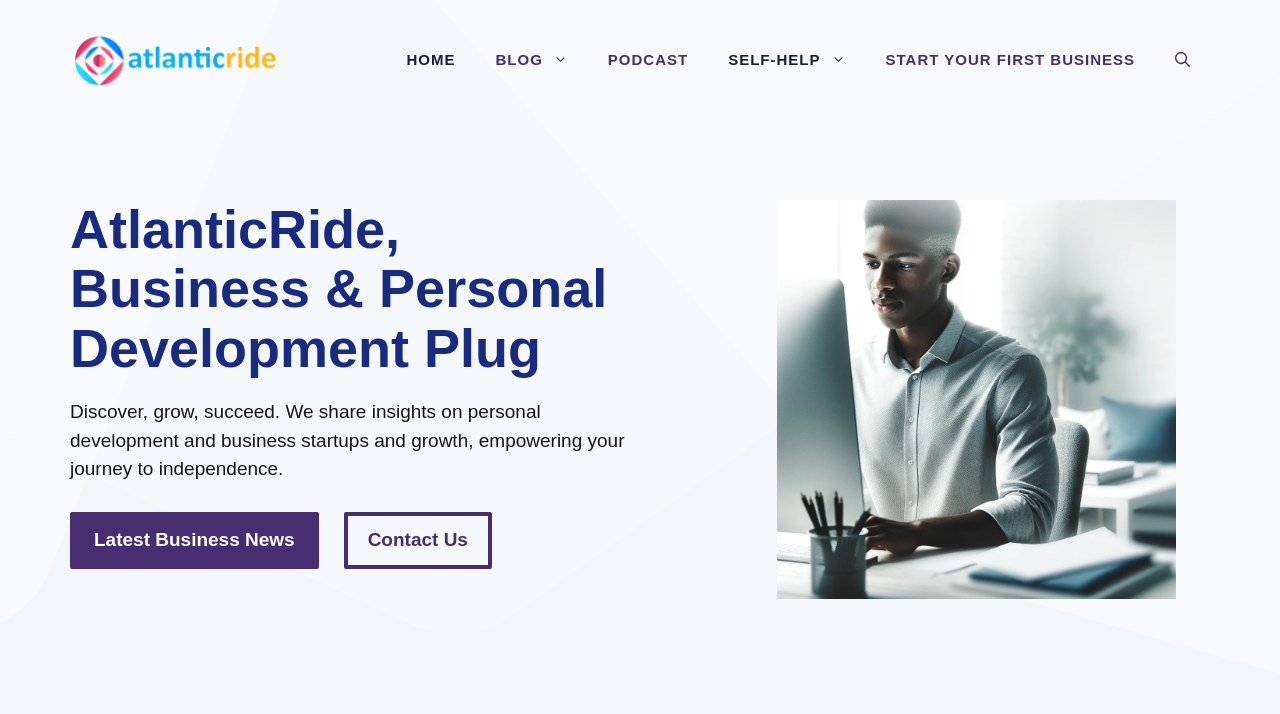Determine the bounding box coordinates of the region that needs to be clicked to achieve the task: "start your first business".

[0.676, 0.042, 0.902, 0.126]